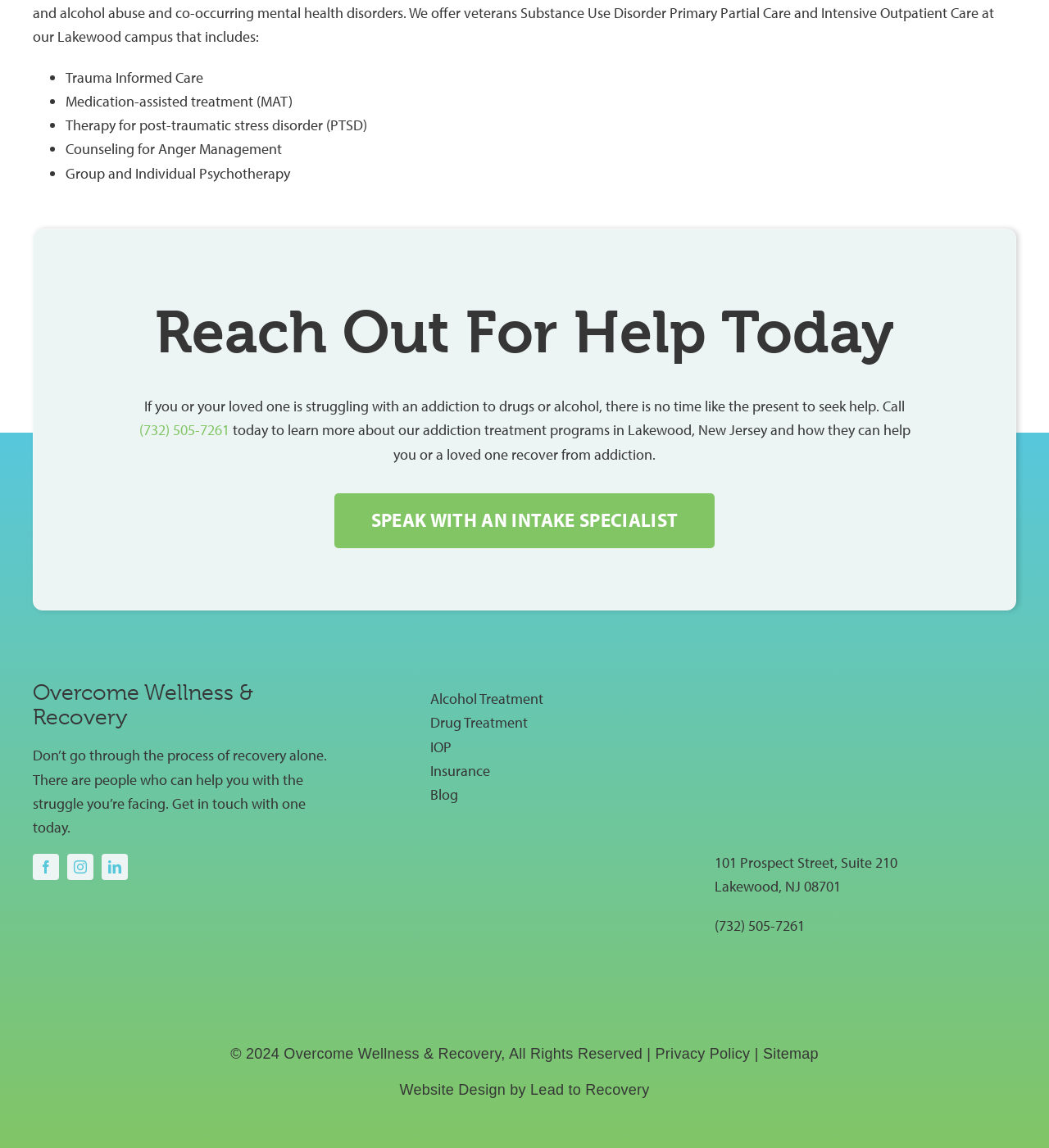Identify the bounding box coordinates of the HTML element based on this description: "Sitemap".

[0.727, 0.911, 0.78, 0.925]